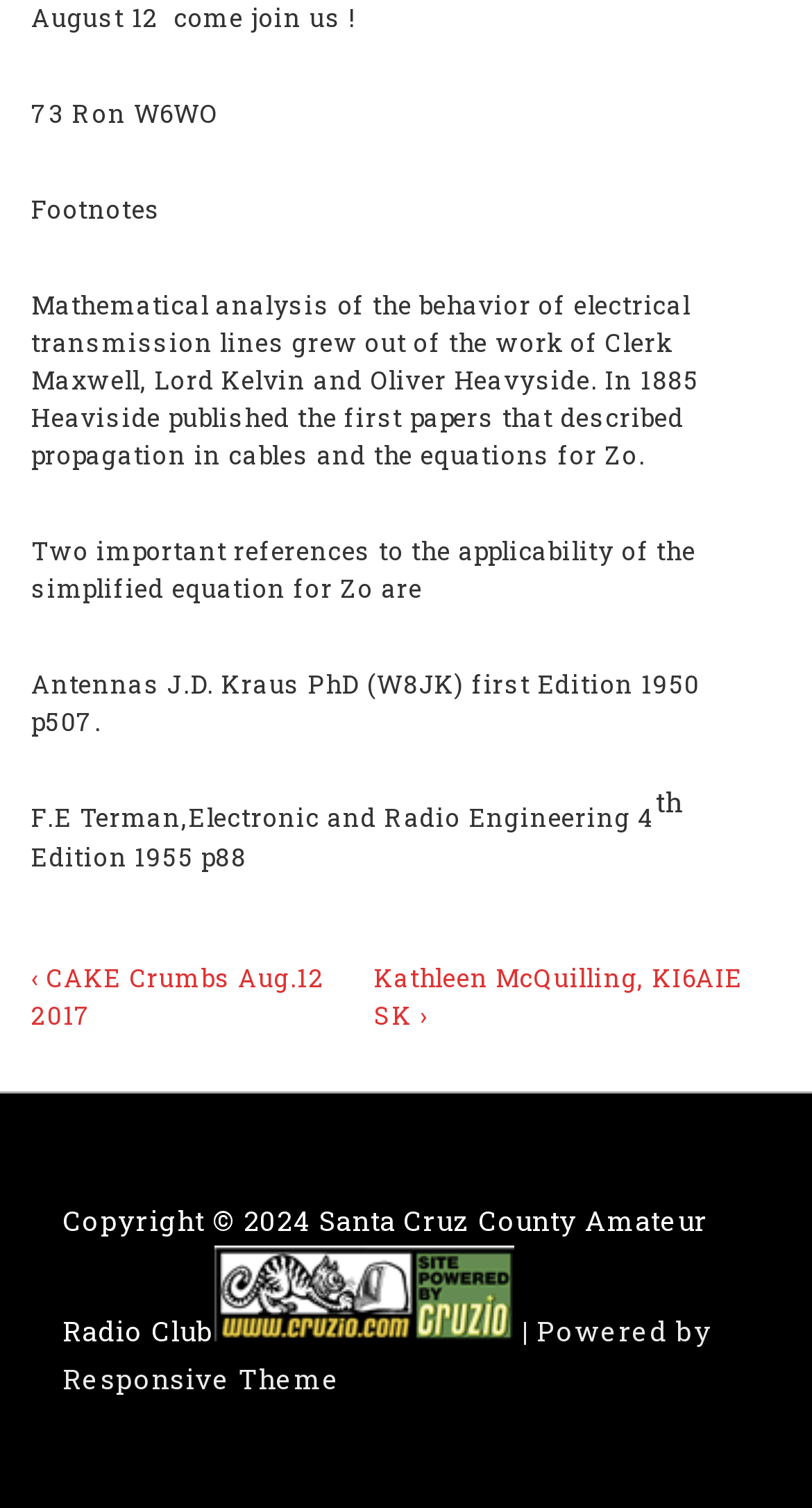Please provide a detailed answer to the question below by examining the image:
How many references are mentioned for the applicability of the simplified equation for Zo?

I found the answer by reading the text in the middle of the webpage, which mentions 'Two important references to the applicability of the simplified equation for Zo are'. This indicates that there are two references mentioned.